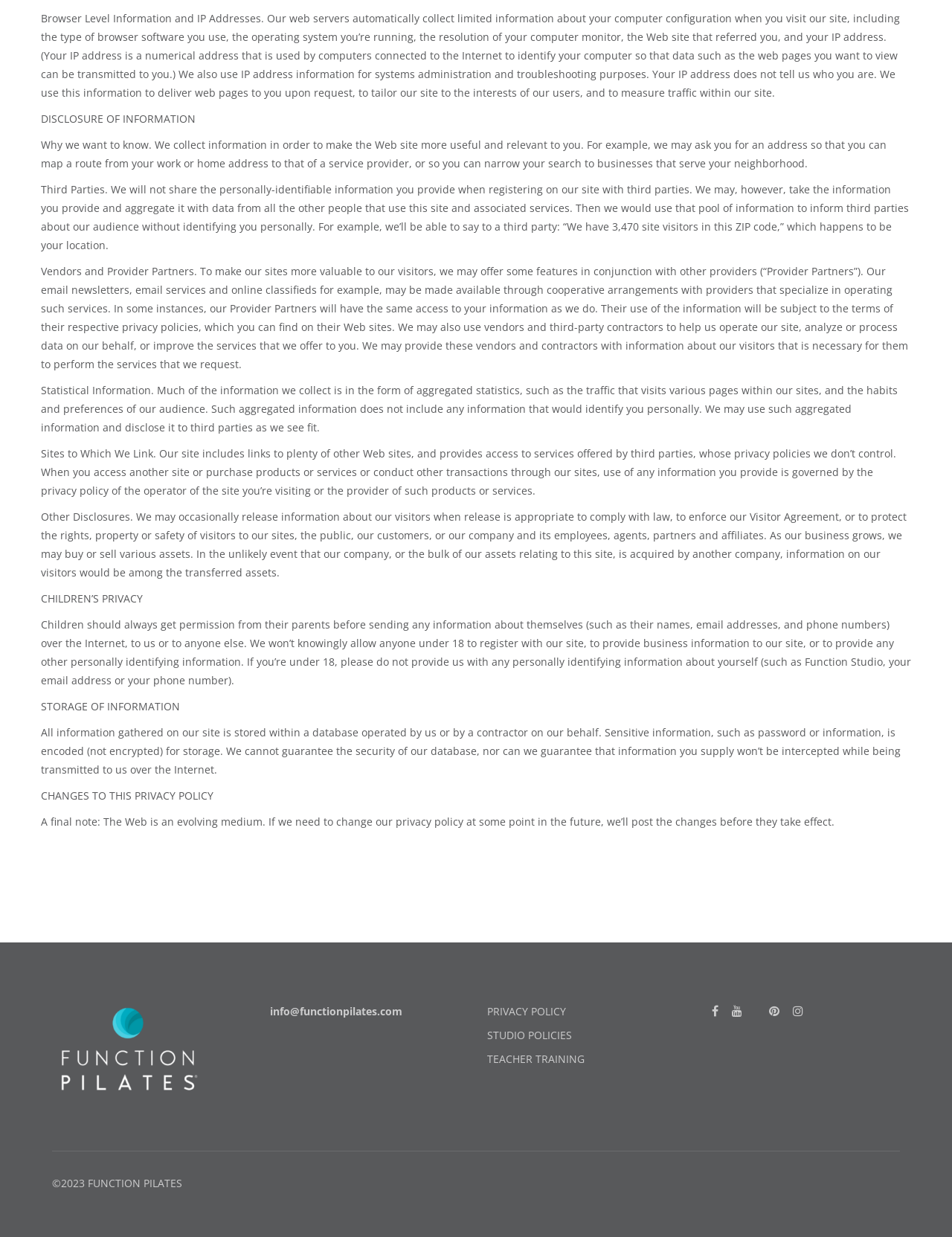What is the minimum age requirement to register on the website?
Based on the image, answer the question with as much detail as possible.

The webpage states that children under 18 are not allowed to register on the website, provide business information, or provide any other personally identifying information.